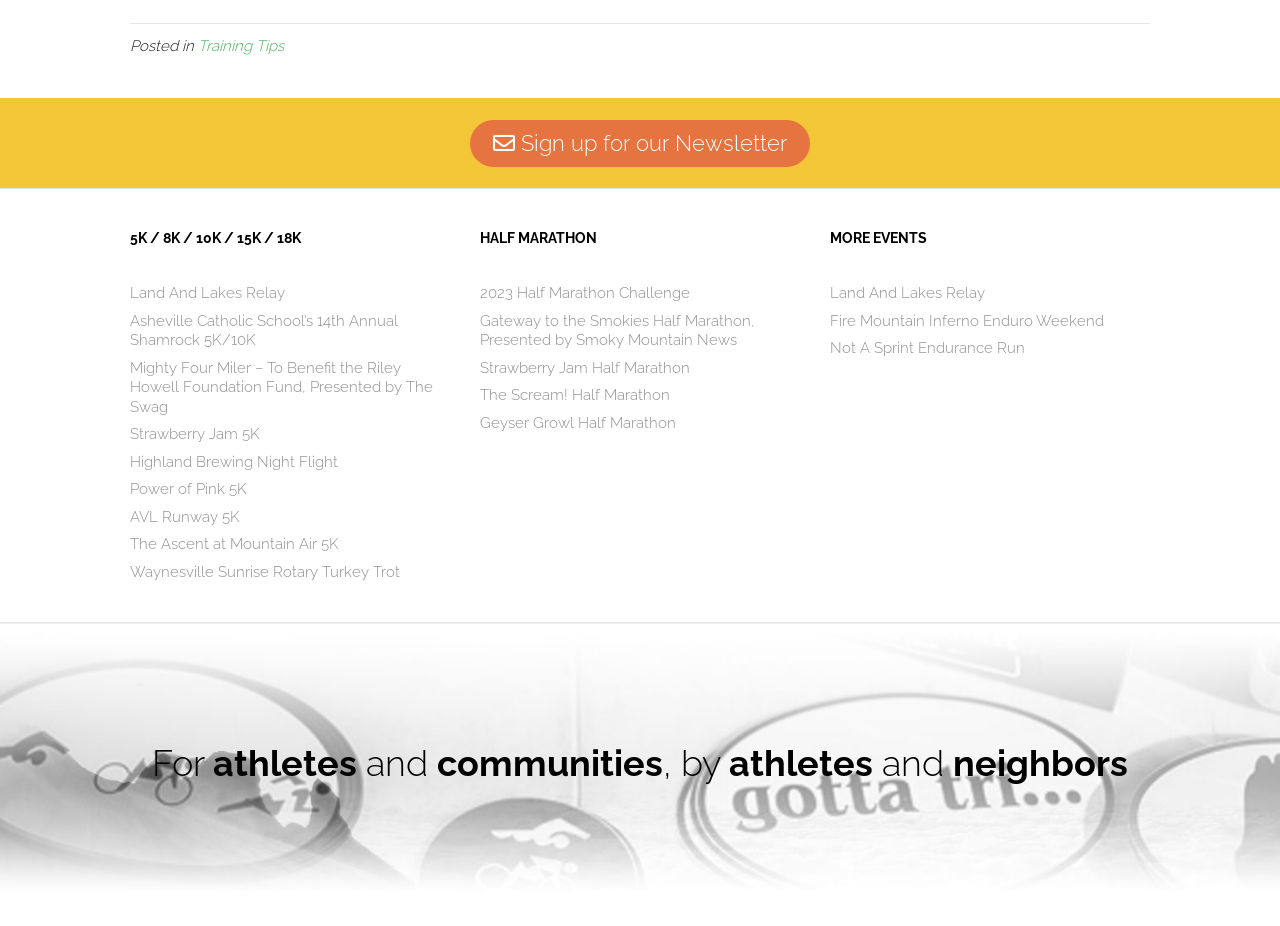Please provide the bounding box coordinates in the format (top-left x, top-left y, bottom-right x, bottom-right y). Remember, all values are floating point numbers between 0 and 1. What is the bounding box coordinate of the region described as: Training Tips

[0.155, 0.045, 0.222, 0.065]